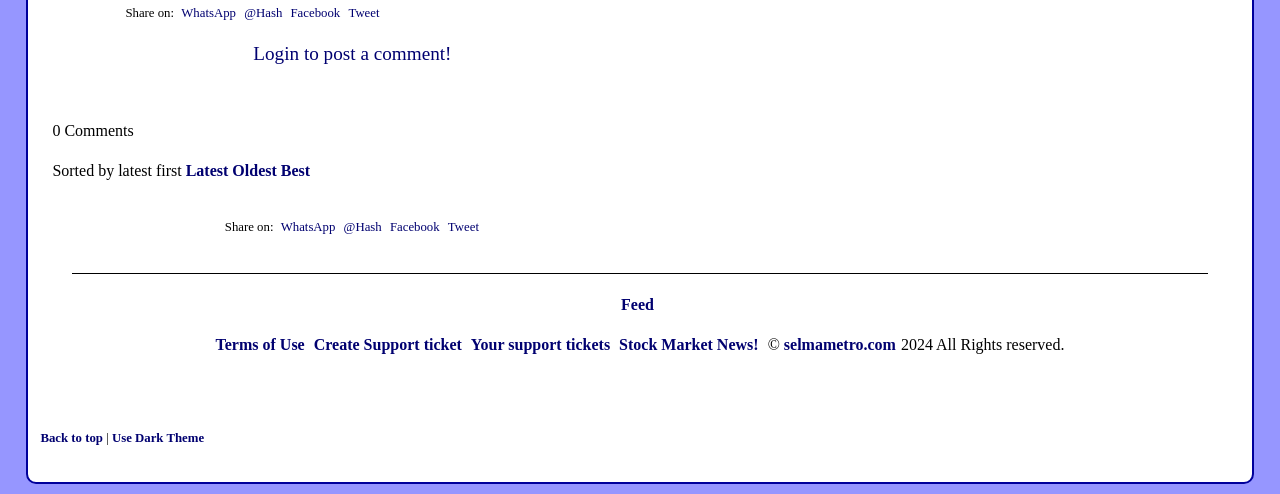Provide the bounding box coordinates of the area you need to click to execute the following instruction: "View Stock Market News".

[0.484, 0.679, 0.596, 0.714]